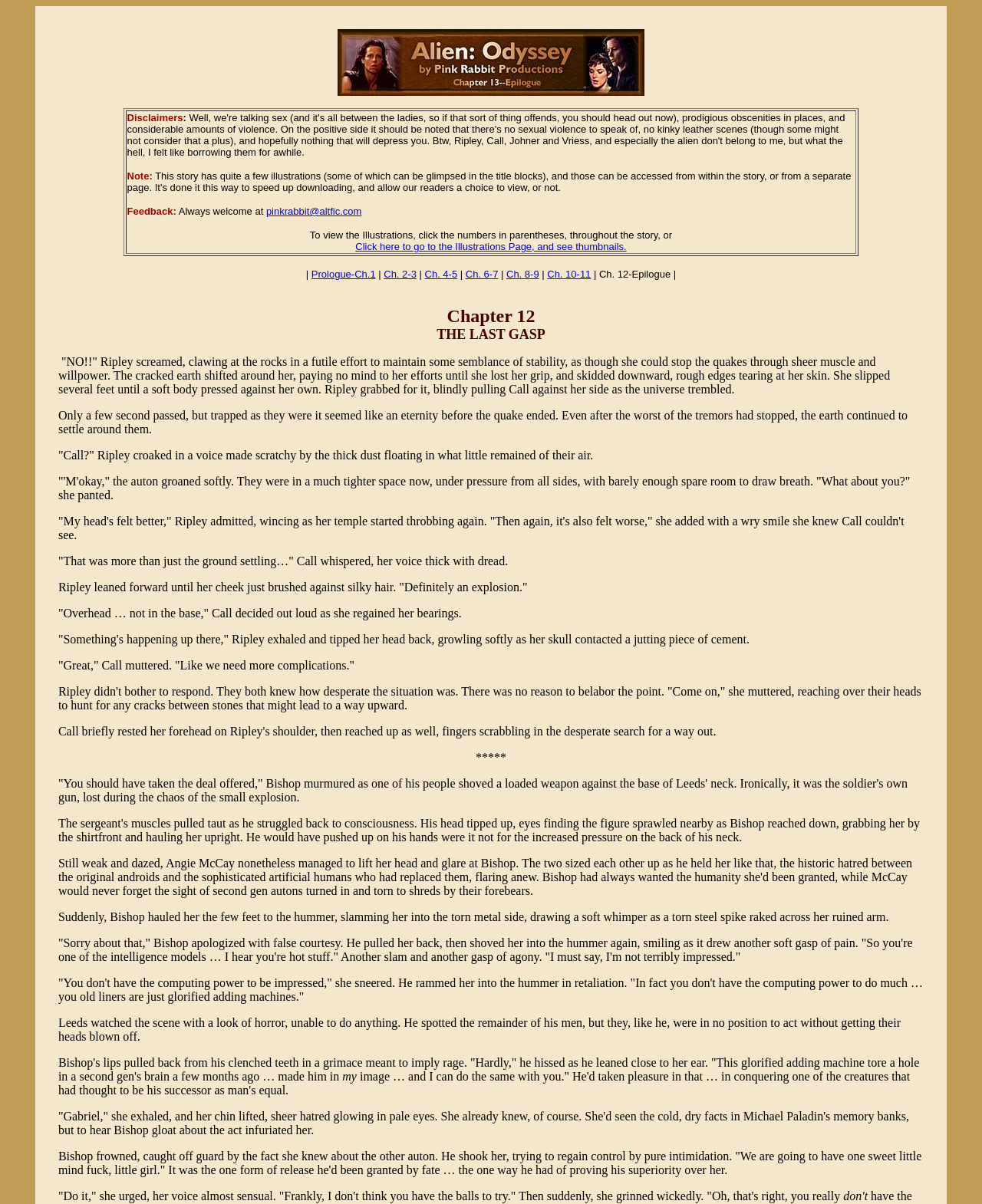Respond with a single word or short phrase to the following question: 
What is the purpose of the illustrations page?

To view thumbnails